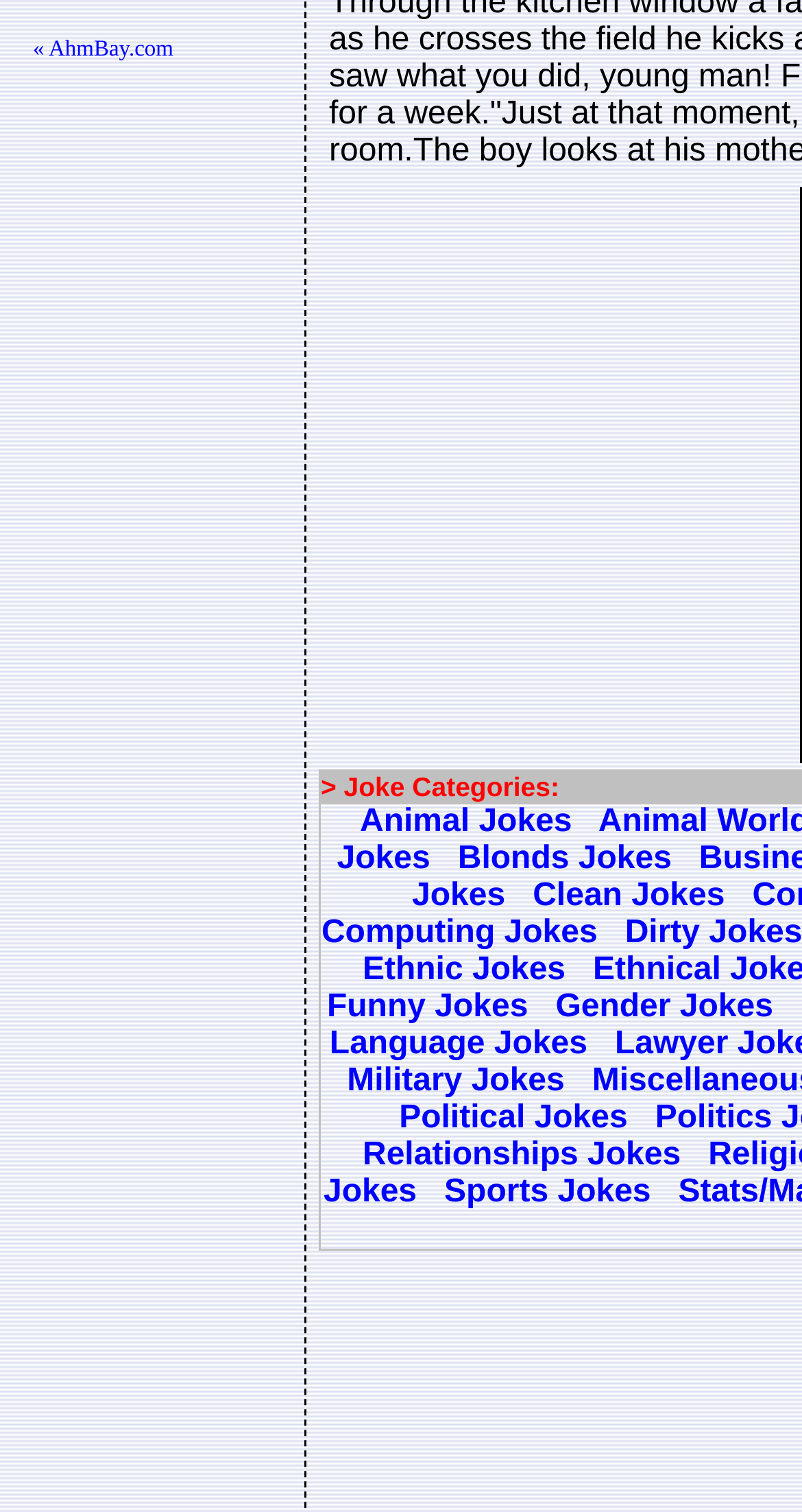Please provide the bounding box coordinate of the region that matches the element description: Language Jokes. Coordinates should be in the format (top-left x, top-left y, bottom-right x, bottom-right y) and all values should be between 0 and 1.

[0.411, 0.679, 0.732, 0.702]